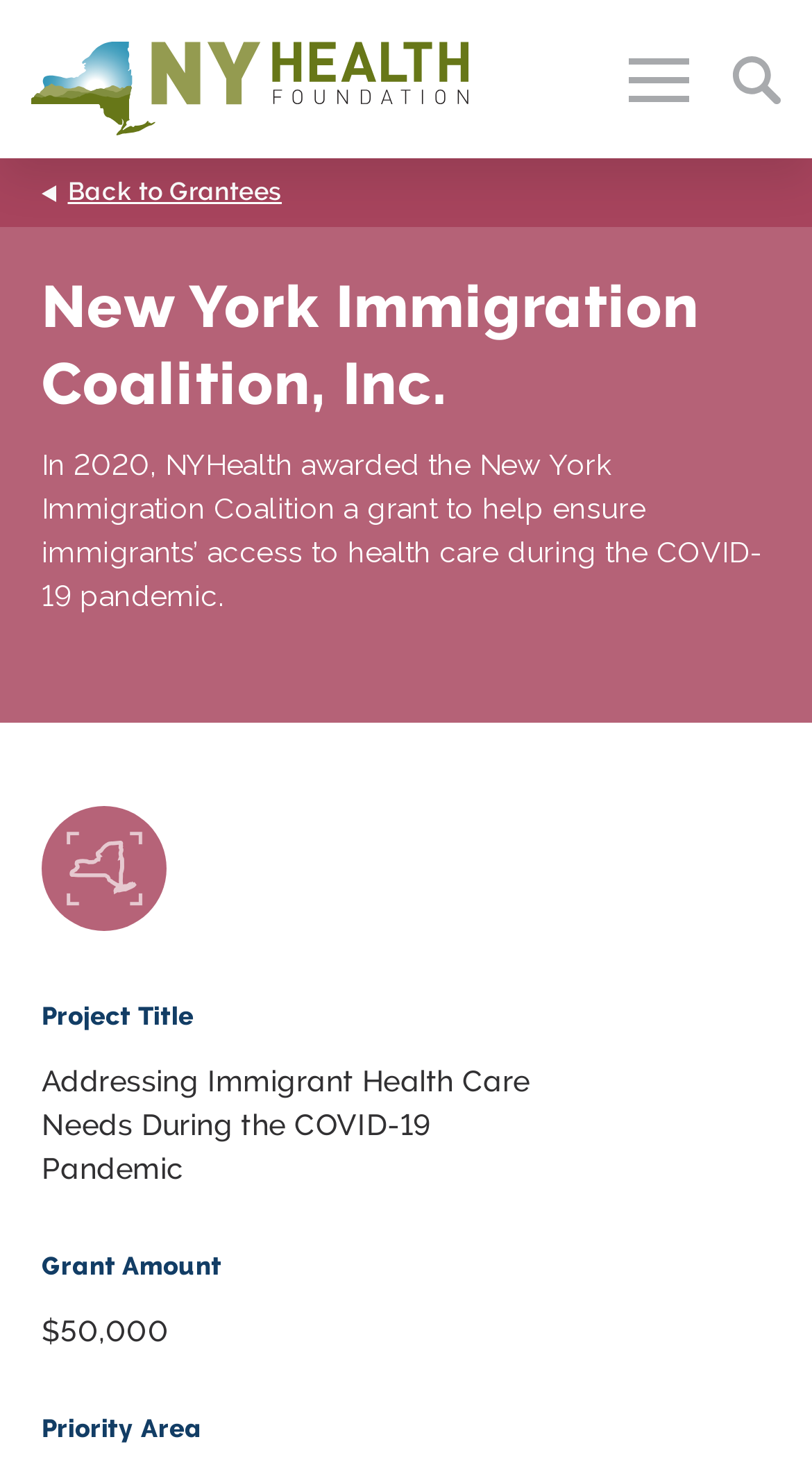Could you determine the bounding box coordinates of the clickable element to complete the instruction: "Read about the New York Immigration Coalition"? Provide the coordinates as four float numbers between 0 and 1, i.e., [left, top, right, bottom].

[0.051, 0.183, 0.949, 0.288]